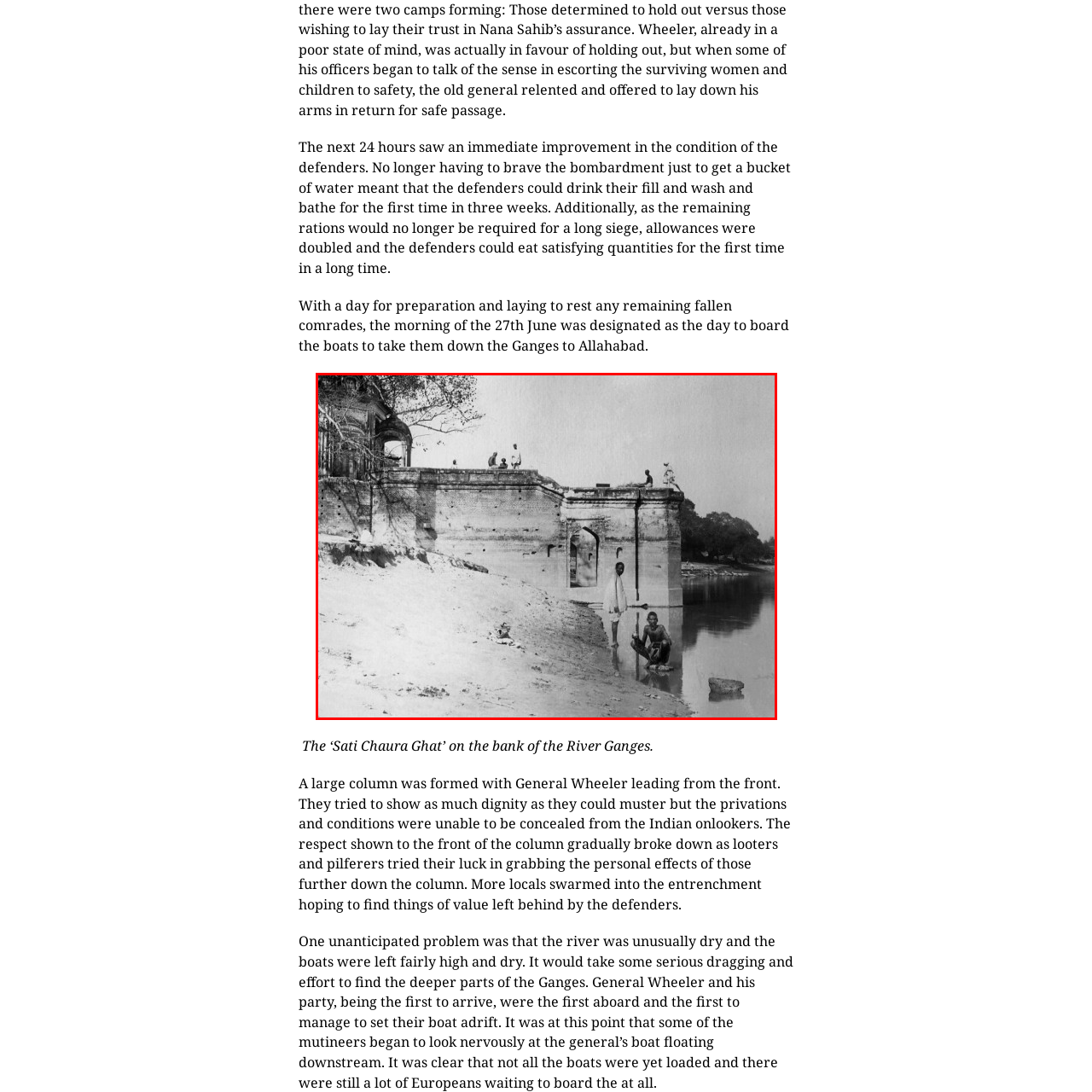Examine the area within the red bounding box and answer the following question using a single word or phrase:
What is the condition of the architectural structure behind the men?

Partially crumbled